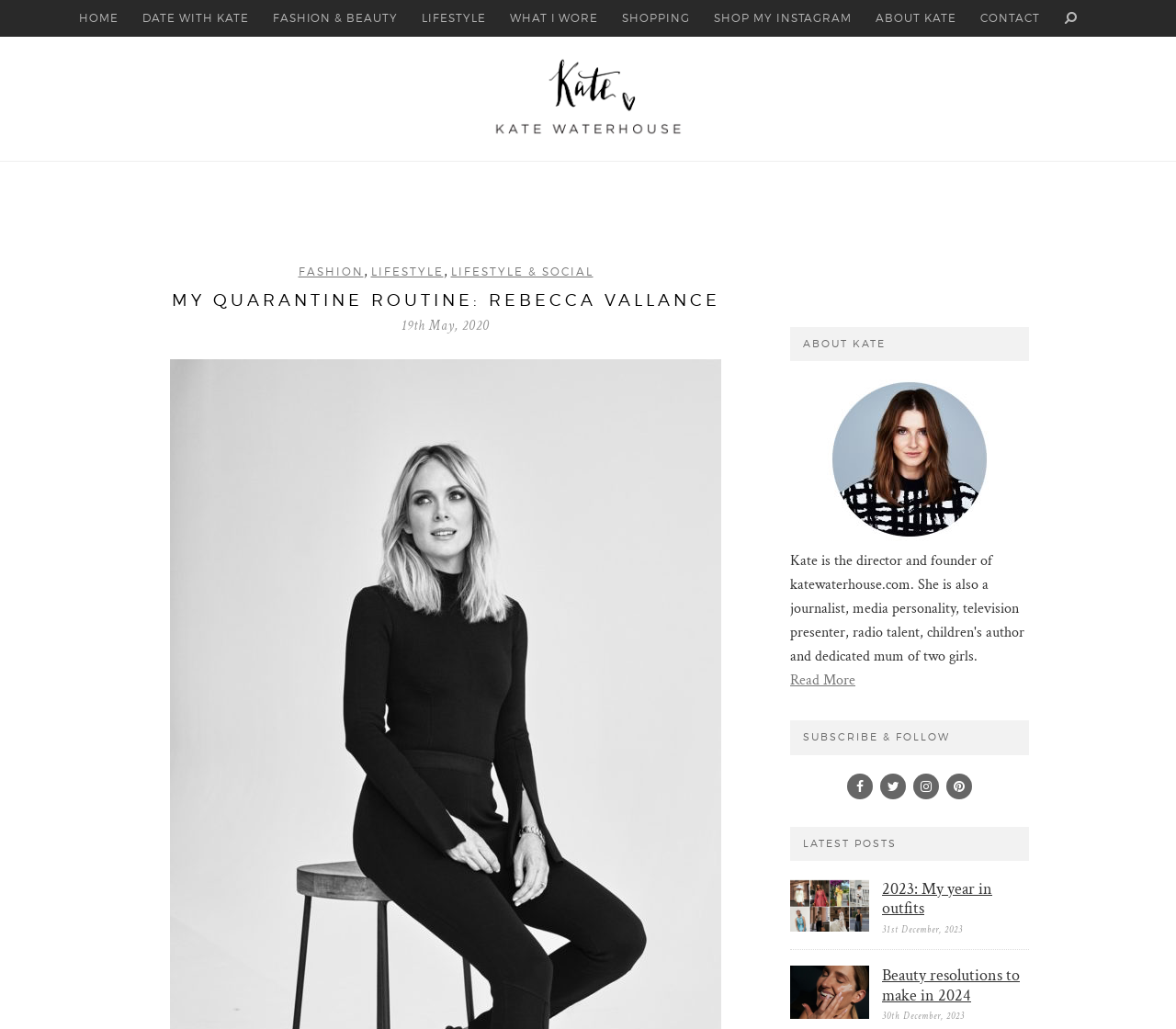Please identify the bounding box coordinates of the element that needs to be clicked to perform the following instruction: "go to home page".

[0.067, 0.0, 0.101, 0.036]